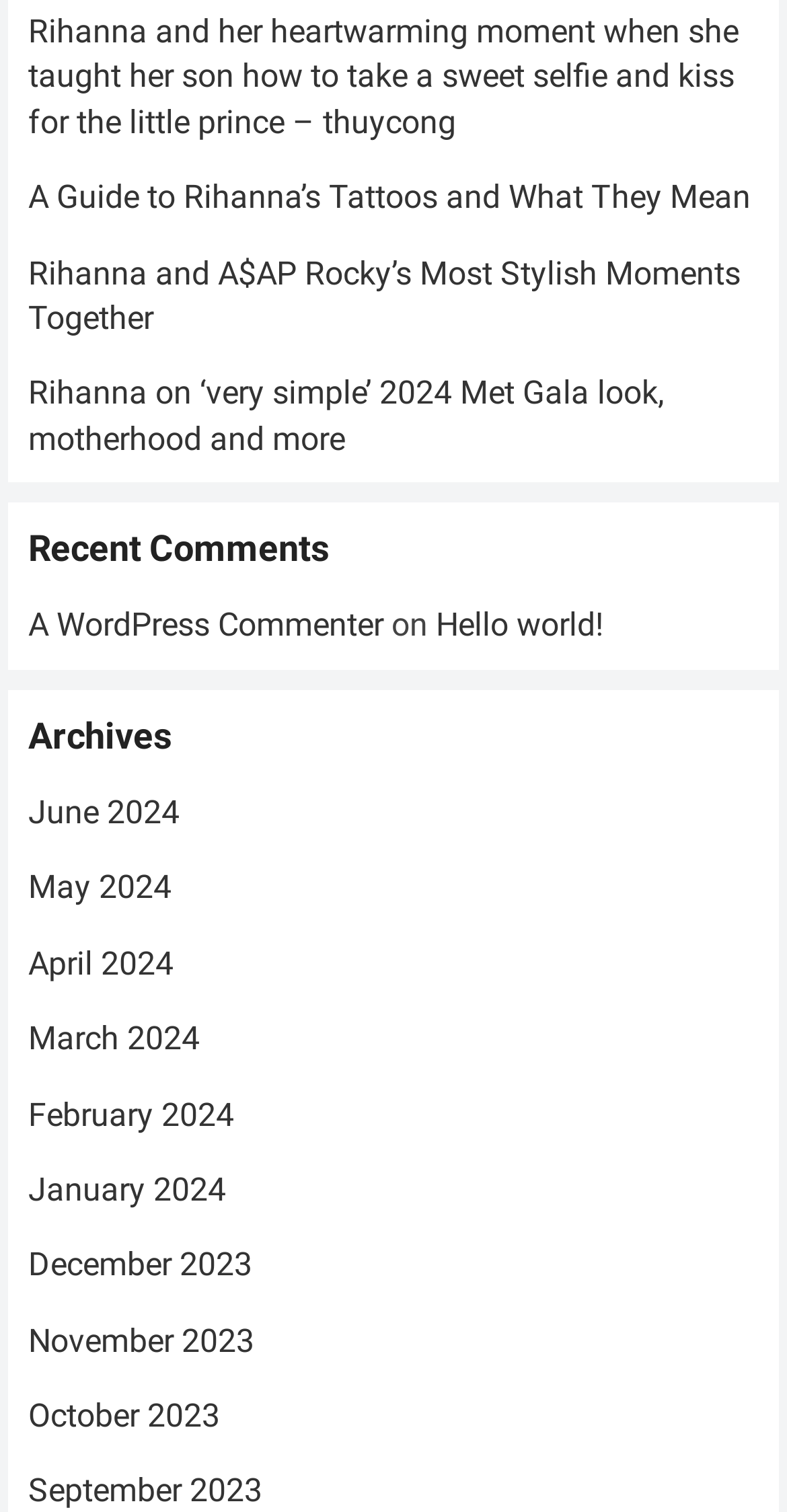Please determine the bounding box coordinates, formatted as (top-left x, top-left y, bottom-right x, bottom-right y), with all values as floating point numbers between 0 and 1. Identify the bounding box of the region described as: The Wind Cries Jerrys

None